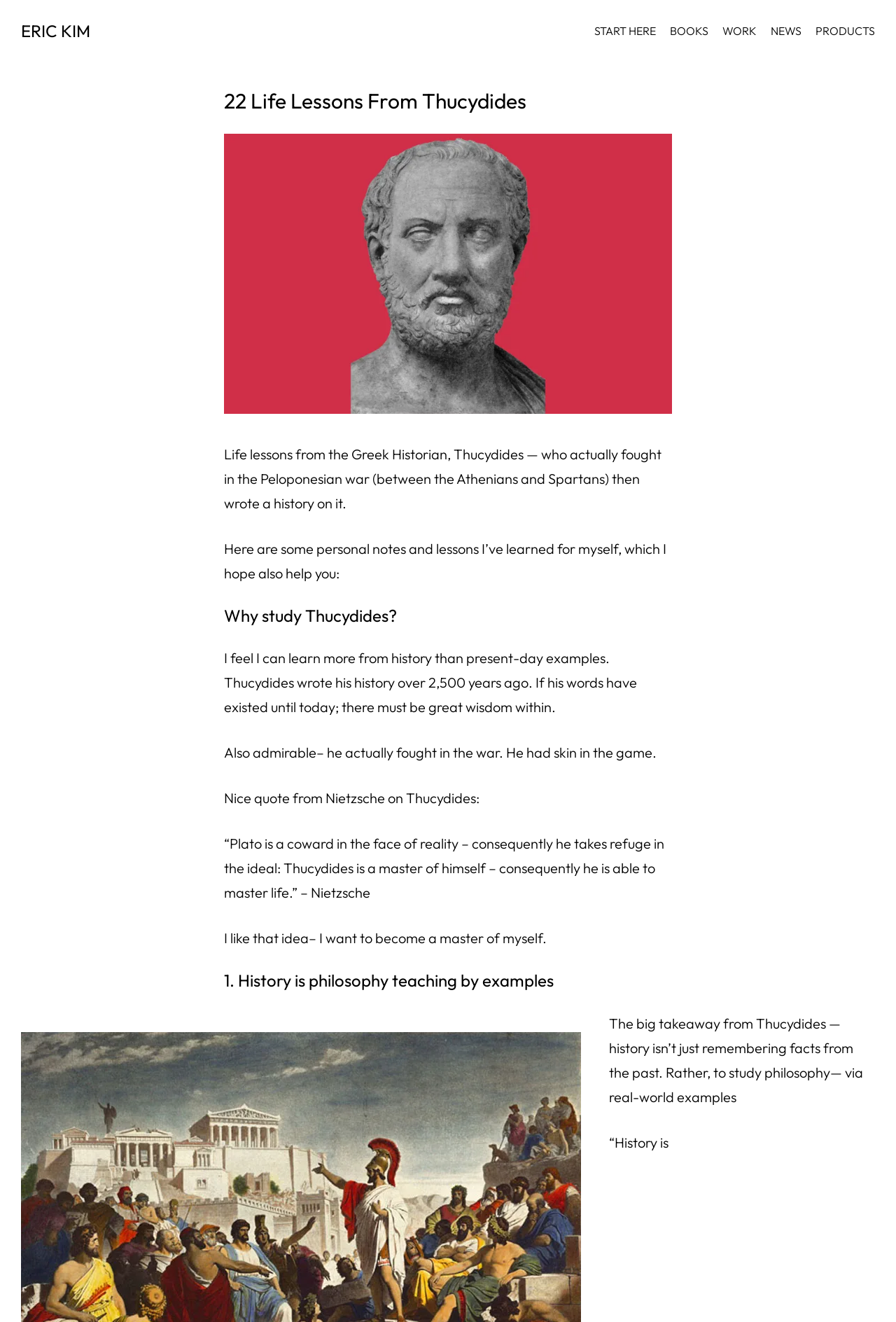Extract the bounding box coordinates of the UI element described by: "PRODUCTSShop". The coordinates should include four float numbers ranging from 0 to 1, e.g., [left, top, right, bottom].

[0.91, 0.016, 0.977, 0.031]